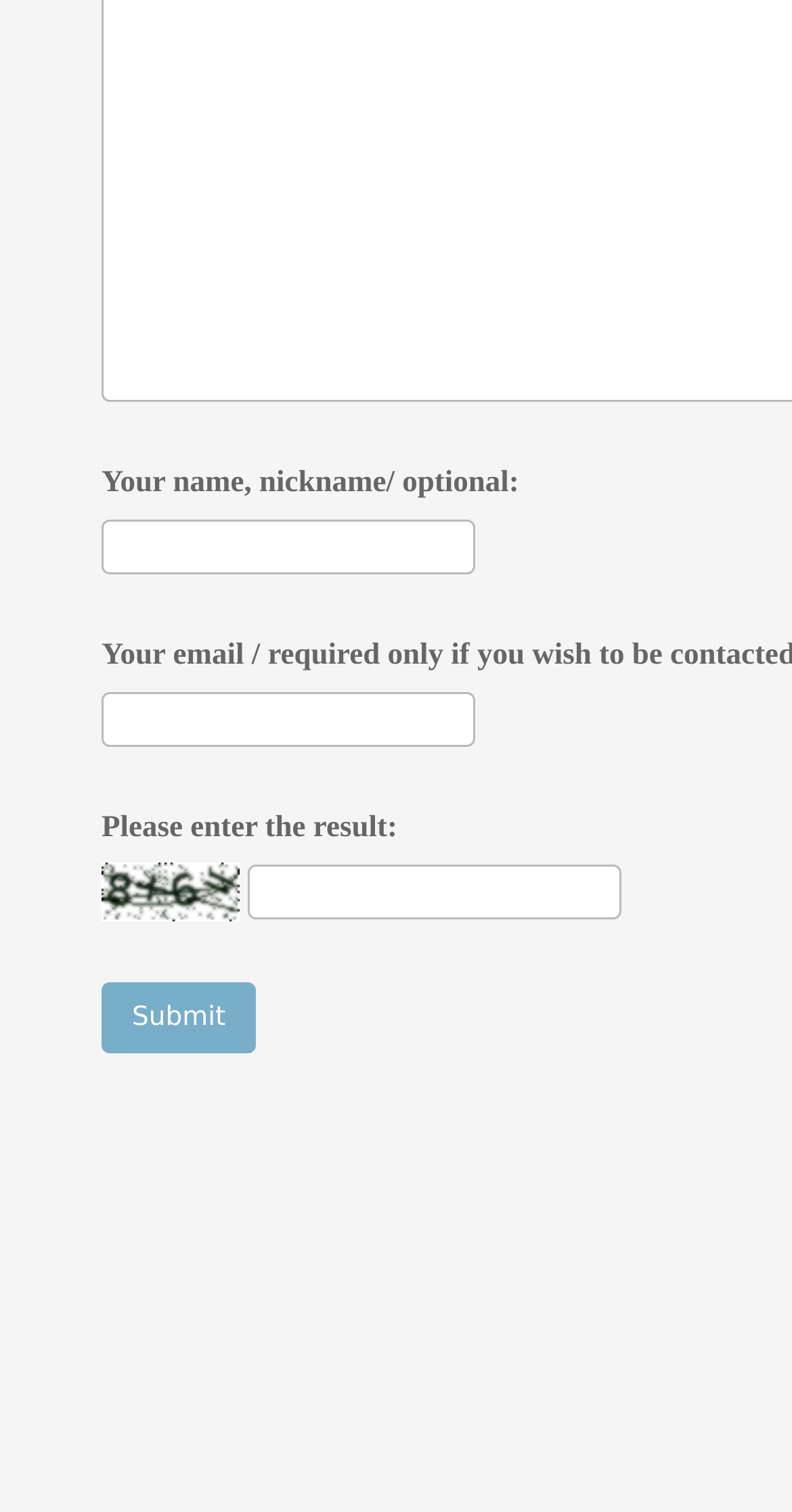What is the purpose of the image on the webpage? Examine the screenshot and reply using just one word or a brief phrase.

captcha